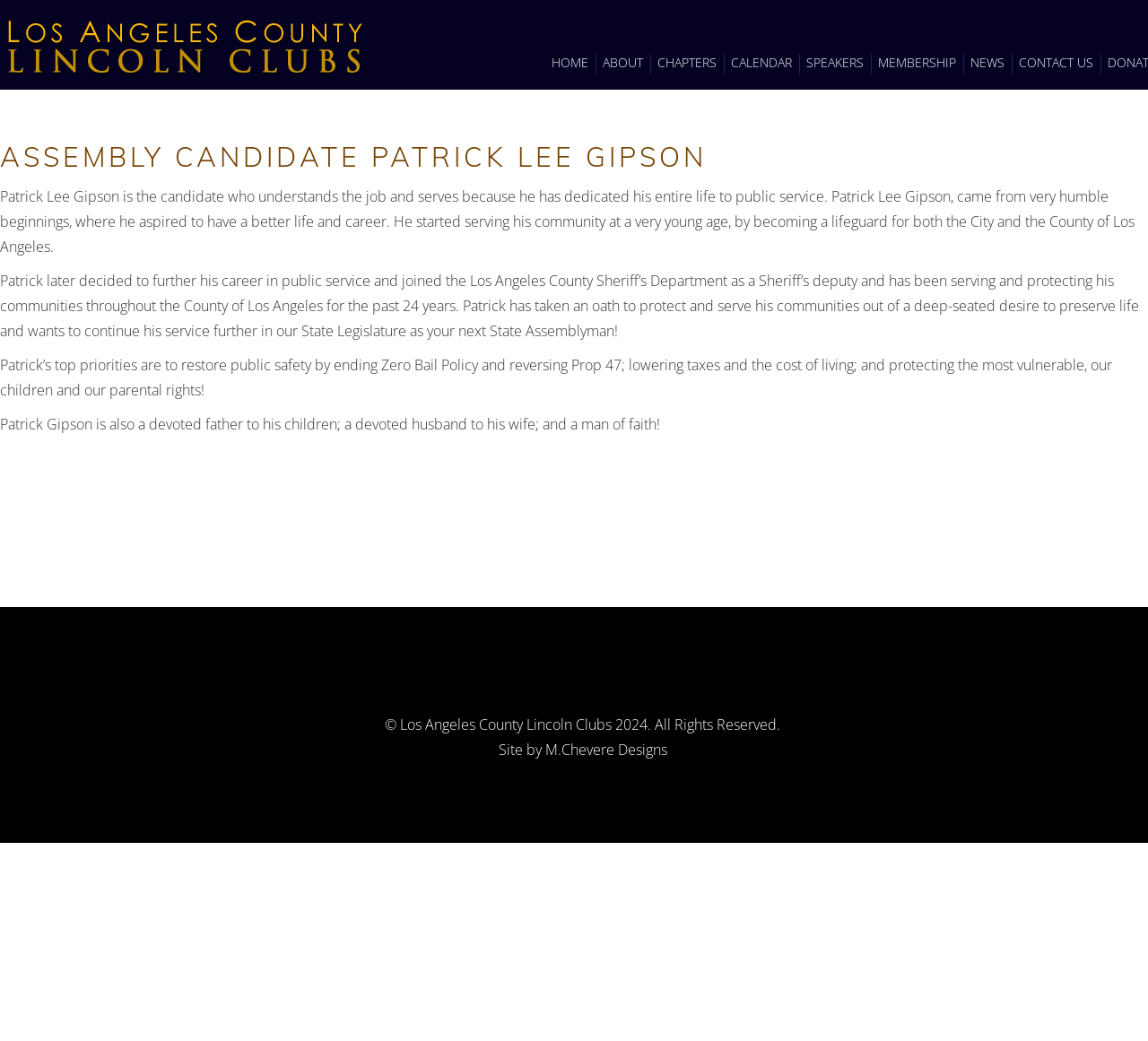Identify and provide the bounding box for the element described by: "Chapters »".

[0.571, 0.049, 0.632, 0.071]